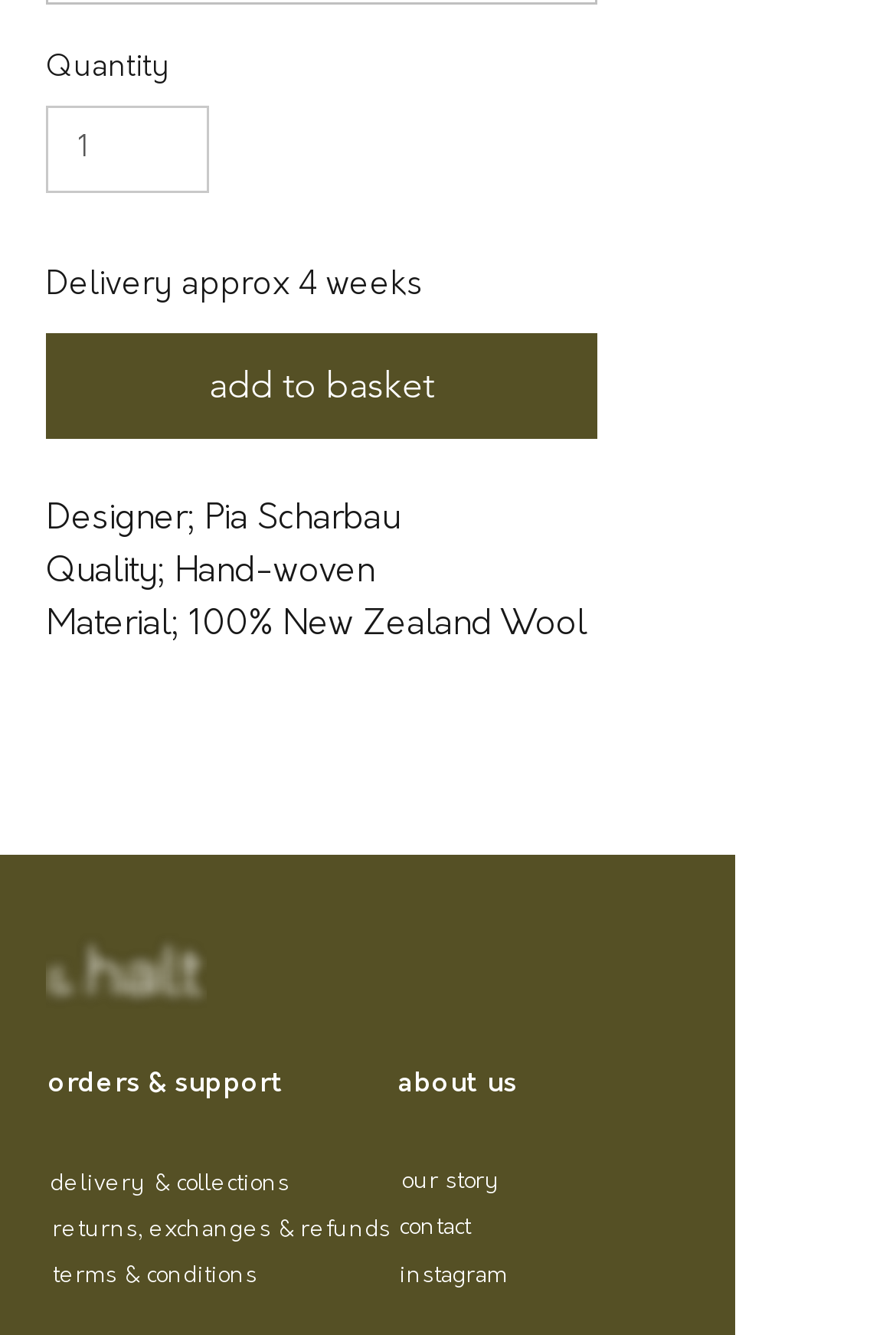Determine the coordinates of the bounding box that should be clicked to complete the instruction: "Contact us". The coordinates should be represented by four float numbers between 0 and 1: [left, top, right, bottom].

[0.446, 0.91, 0.526, 0.929]